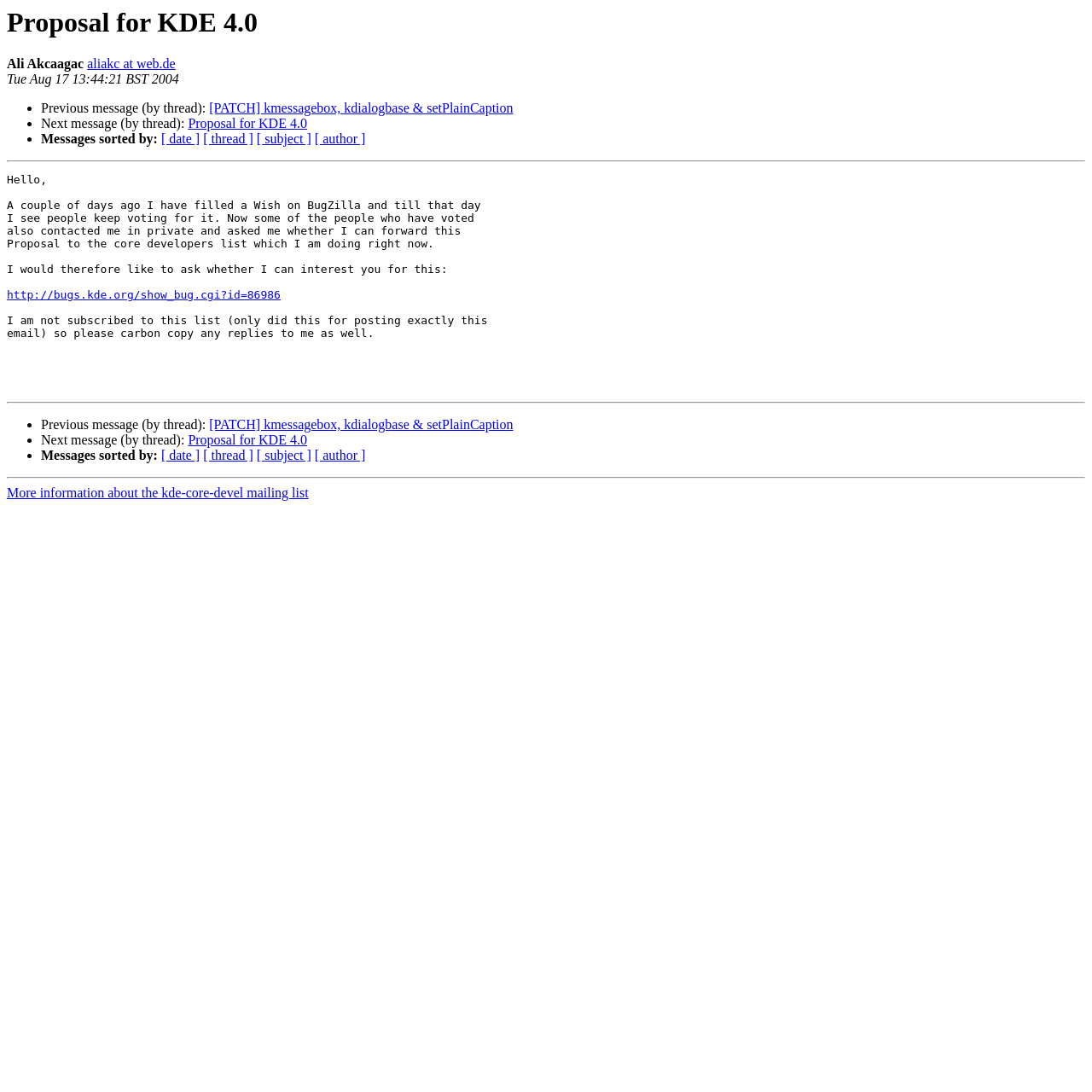Locate the primary heading on the webpage and return its text.

Proposal for KDE 4.0